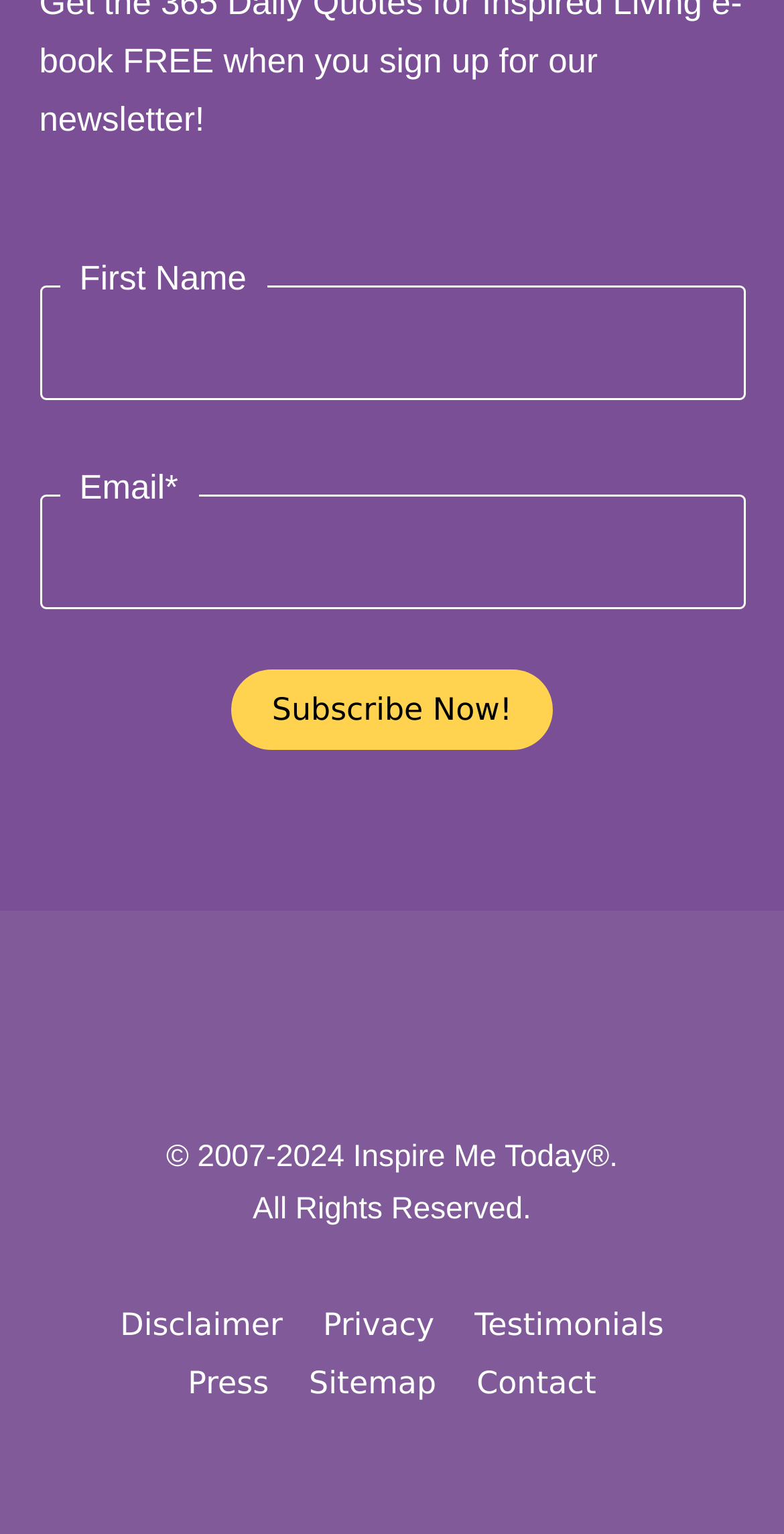Determine the bounding box coordinates of the section I need to click to execute the following instruction: "Subscribe now". Provide the coordinates as four float numbers between 0 and 1, i.e., [left, top, right, bottom].

[0.296, 0.436, 0.704, 0.489]